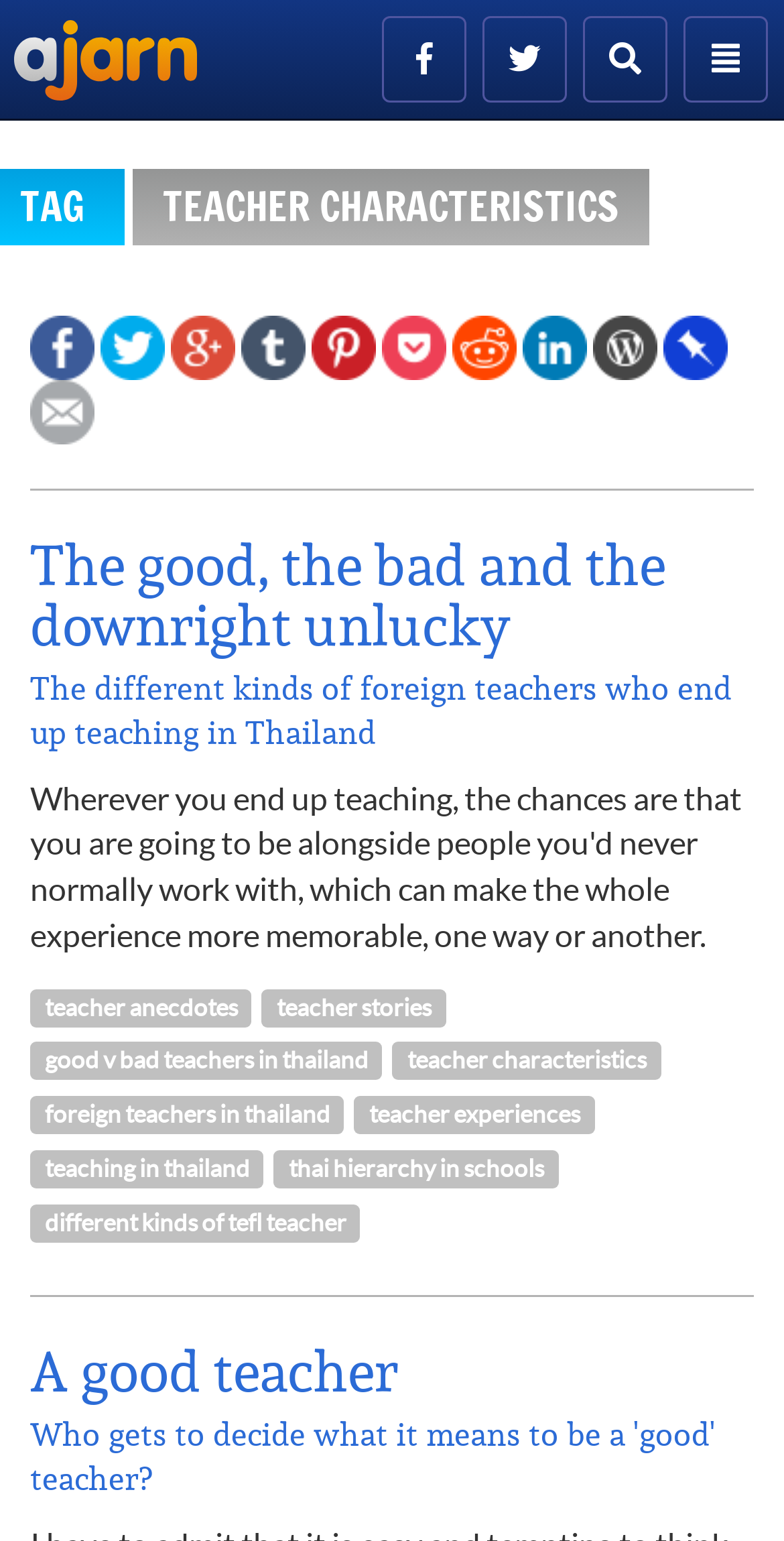How many links are there in the 'teacher characteristics' section?
Examine the image and provide an in-depth answer to the question.

I looked at the section with the heading 'TEACHER CHARACTERISTICS' and found 5 links underneath it. These links are 'teacher anecdotes', 'teacher stories', 'good v bad teachers in thailand', 'teacher characteristics', and 'foreign teachers in thailand'.